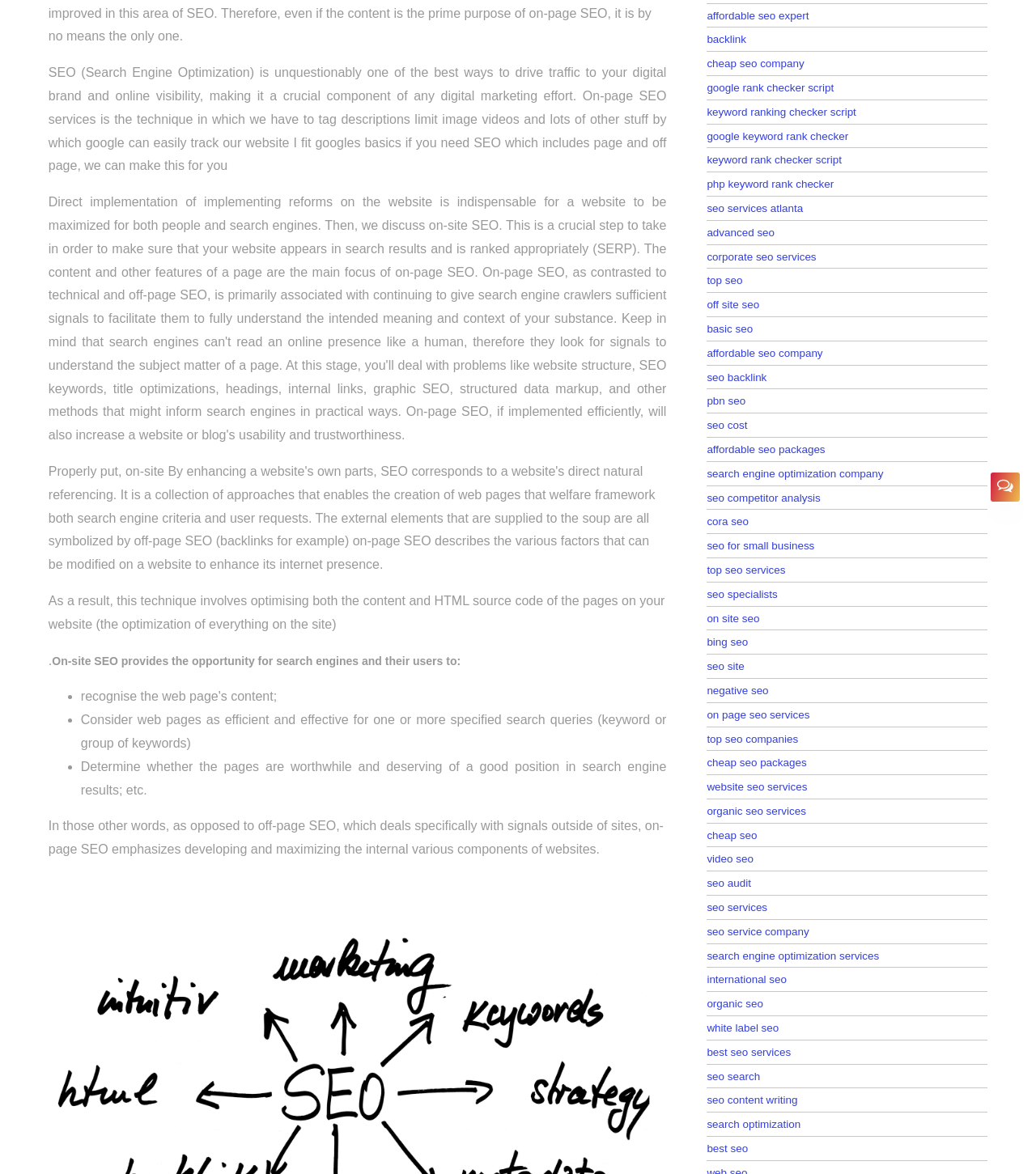Please determine the bounding box coordinates for the element with the description: "search engine optimization services".

[0.682, 0.809, 0.849, 0.819]